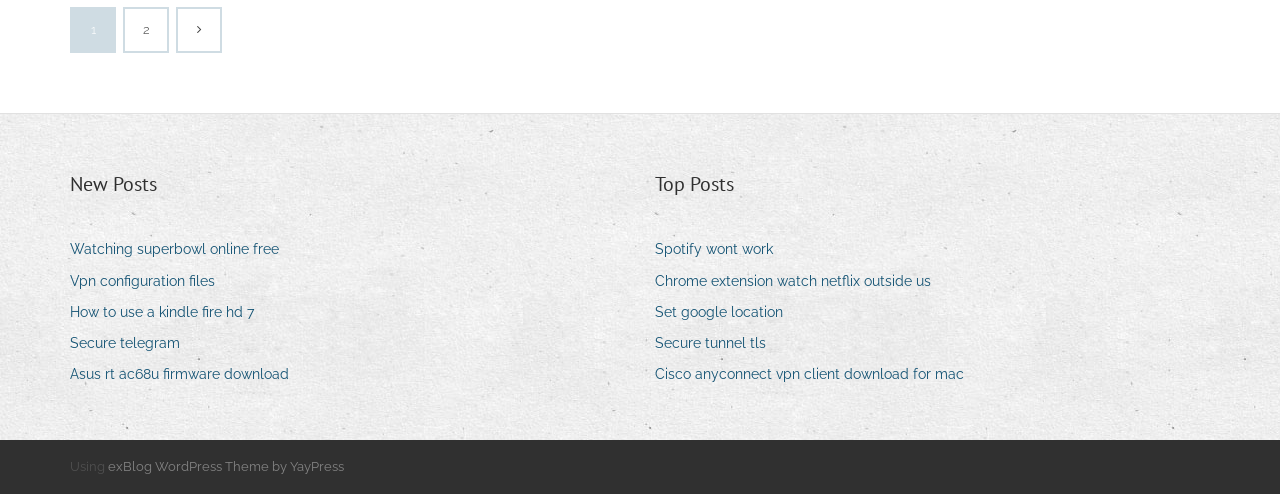Locate the bounding box of the UI element based on this description: "exBlog WordPress Theme by YayPress". Provide four float numbers between 0 and 1 as [left, top, right, bottom].

[0.084, 0.93, 0.269, 0.96]